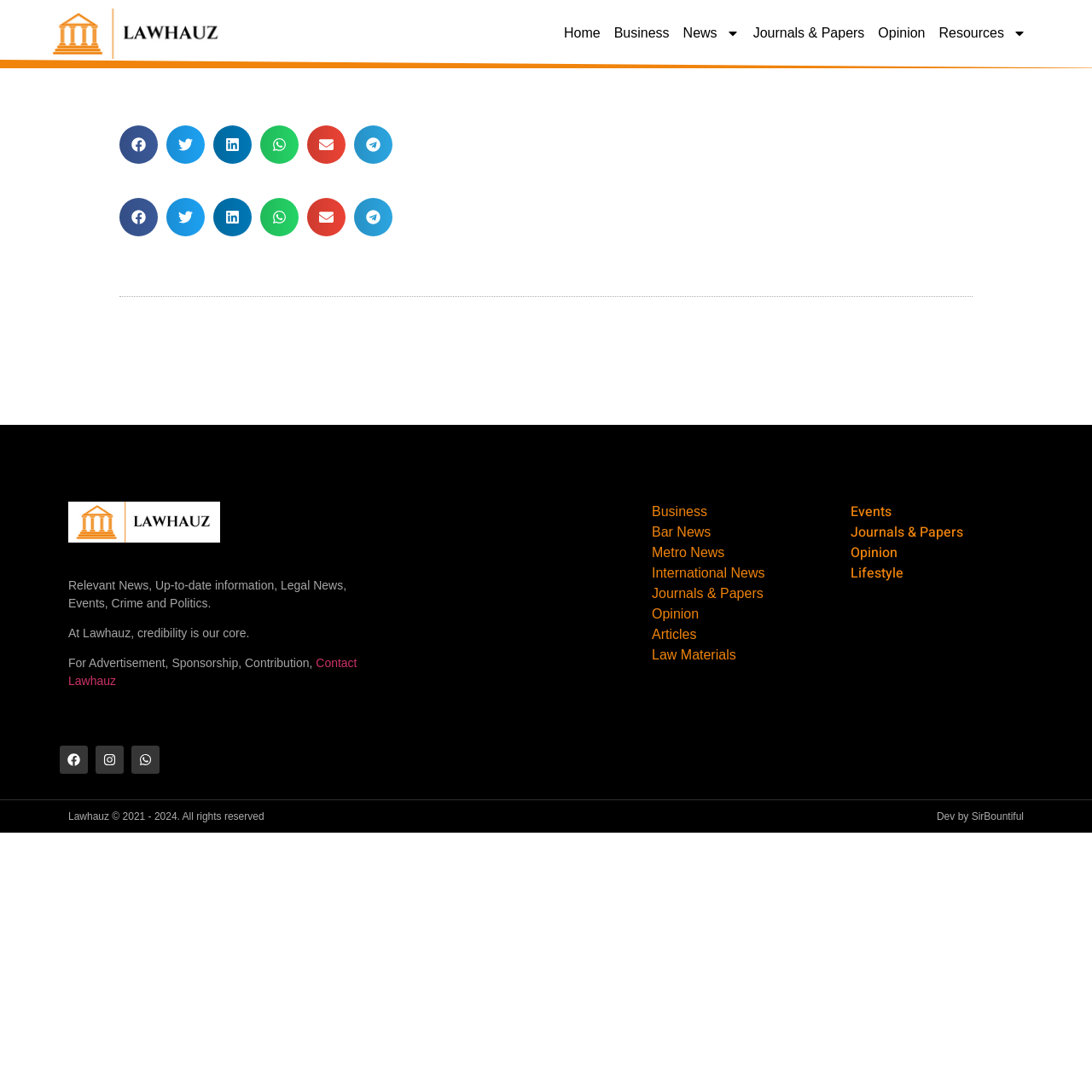Find the bounding box coordinates of the area to click in order to follow the instruction: "Go to News".

[0.62, 0.022, 0.683, 0.039]